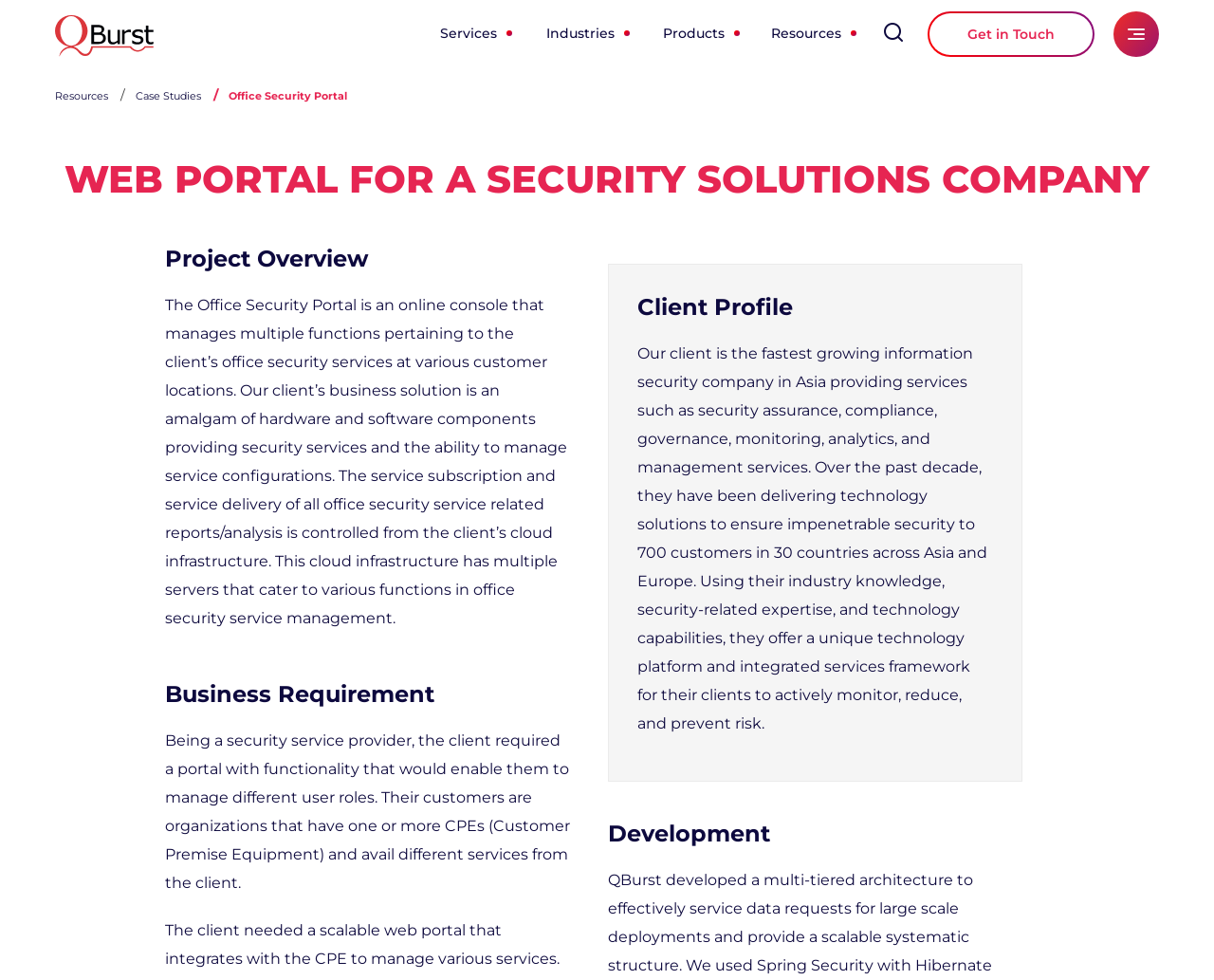How many customer locations can the Office Security Portal manage?
Please respond to the question with as much detail as possible.

I found the answer by reading the StaticText element with the text 'The Office Security Portal is an online console that manages multiple functions pertaining to the client’s office security services at various customer locations.'